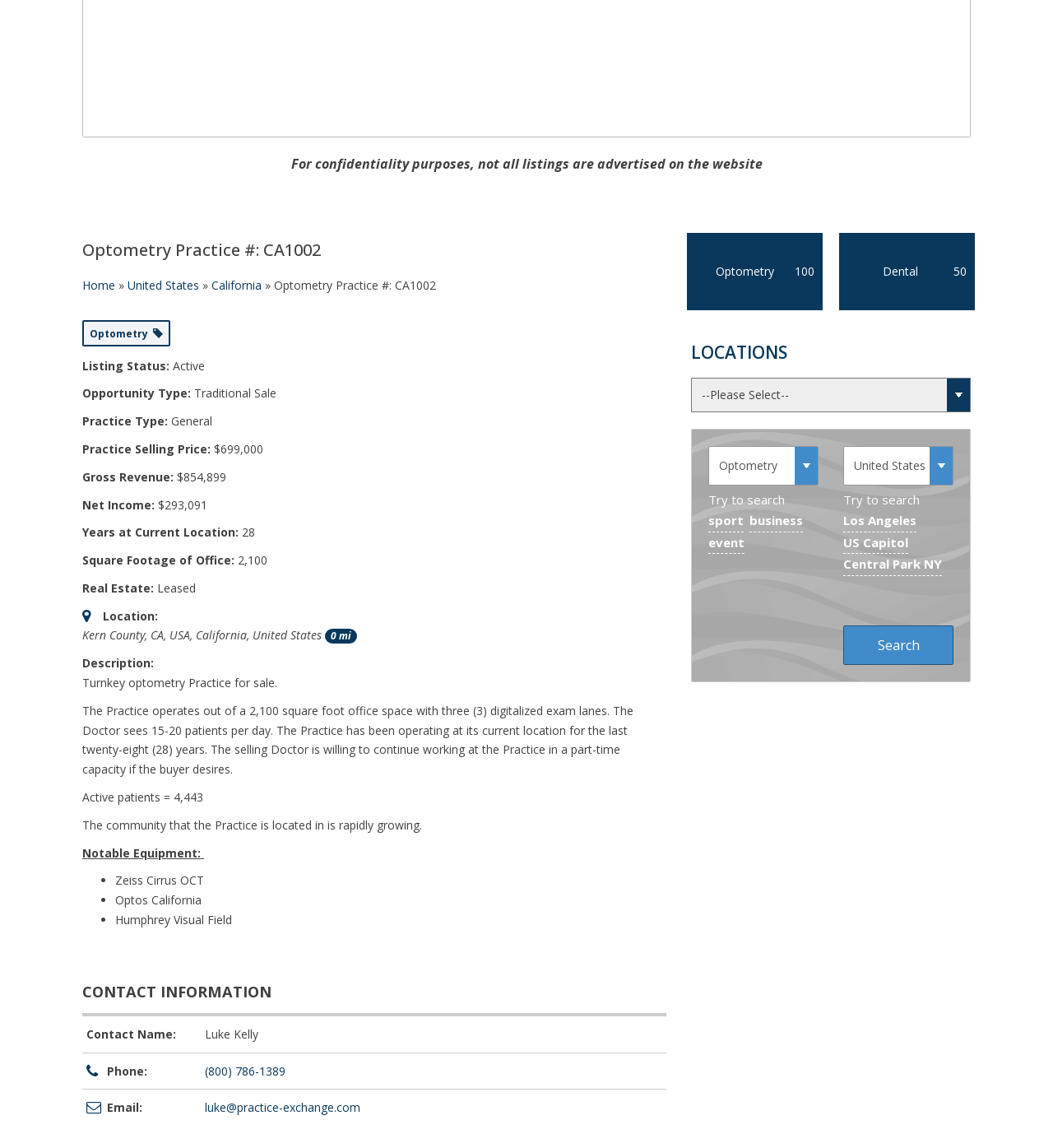Extract the bounding box coordinates for the described element: "Optometry 100". The coordinates should be represented as four float numbers between 0 and 1: [left, top, right, bottom].

[0.652, 0.203, 0.781, 0.27]